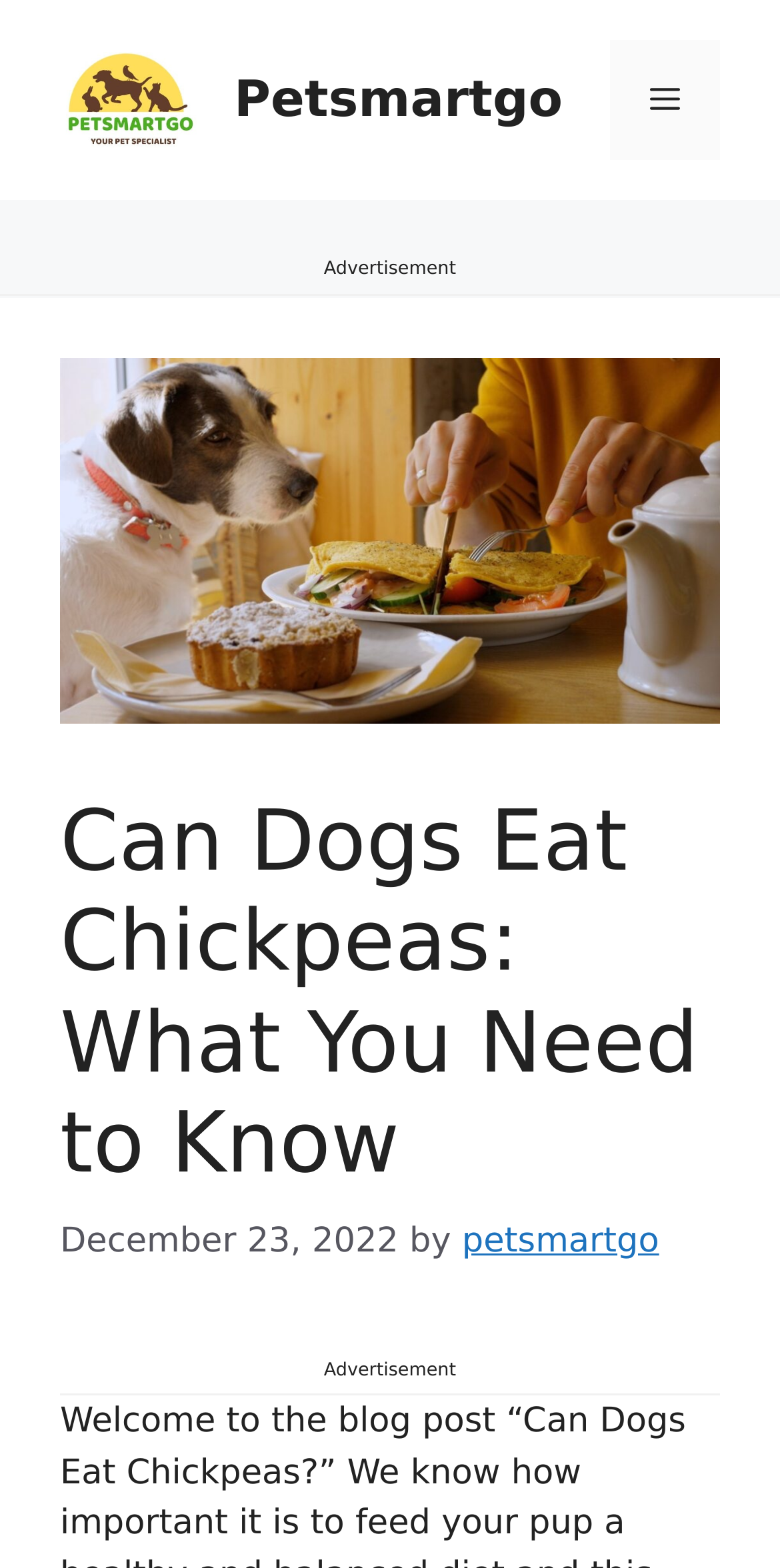Elaborate on the different components and information displayed on the webpage.

The webpage is a blog post titled "Can Dogs Eat Chickpeas: What You Need to Know" on the Petsmartgo website. At the top of the page, there is a banner with the site's logo, "Petsmartgo", which is accompanied by a smaller image of the logo. To the right of the logo, there is a navigation menu toggle button labeled "Menu". 

Below the banner, there is an advertisement section with a heading "Advertisement" and an image related to the topic "Can Dogs Eat Chickpeas". 

The main content of the blog post is divided into sections. The title of the post, "Can Dogs Eat Chickpeas: What You Need to Know", is displayed prominently in a heading. Below the title, there is a timestamp indicating that the post was published on December 23, 2022, followed by the author's name, "petsmartgo", which is a clickable link. 

Another advertisement section with the same heading "Advertisement" is located at the bottom of the page.